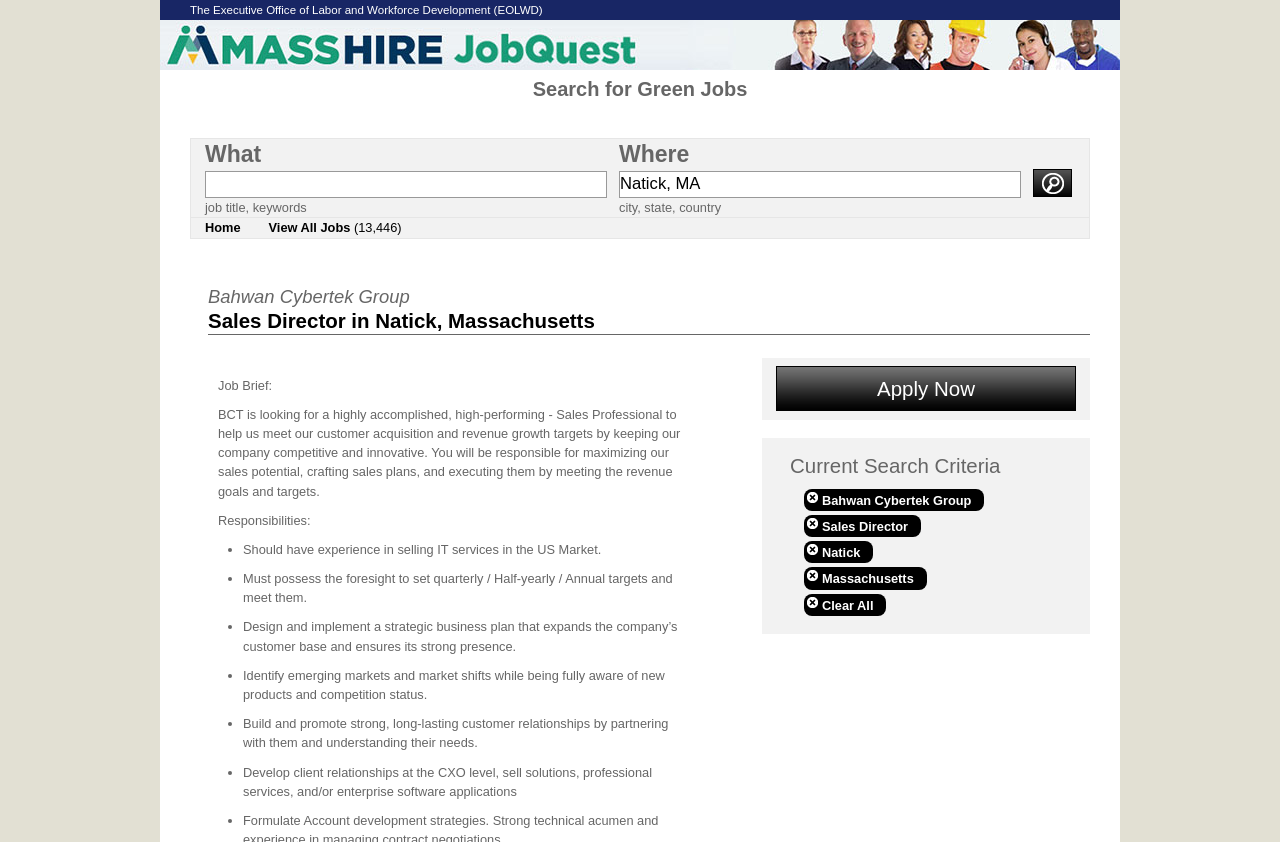Find the main header of the webpage and produce its text content.

Massachusetts Green Jobs